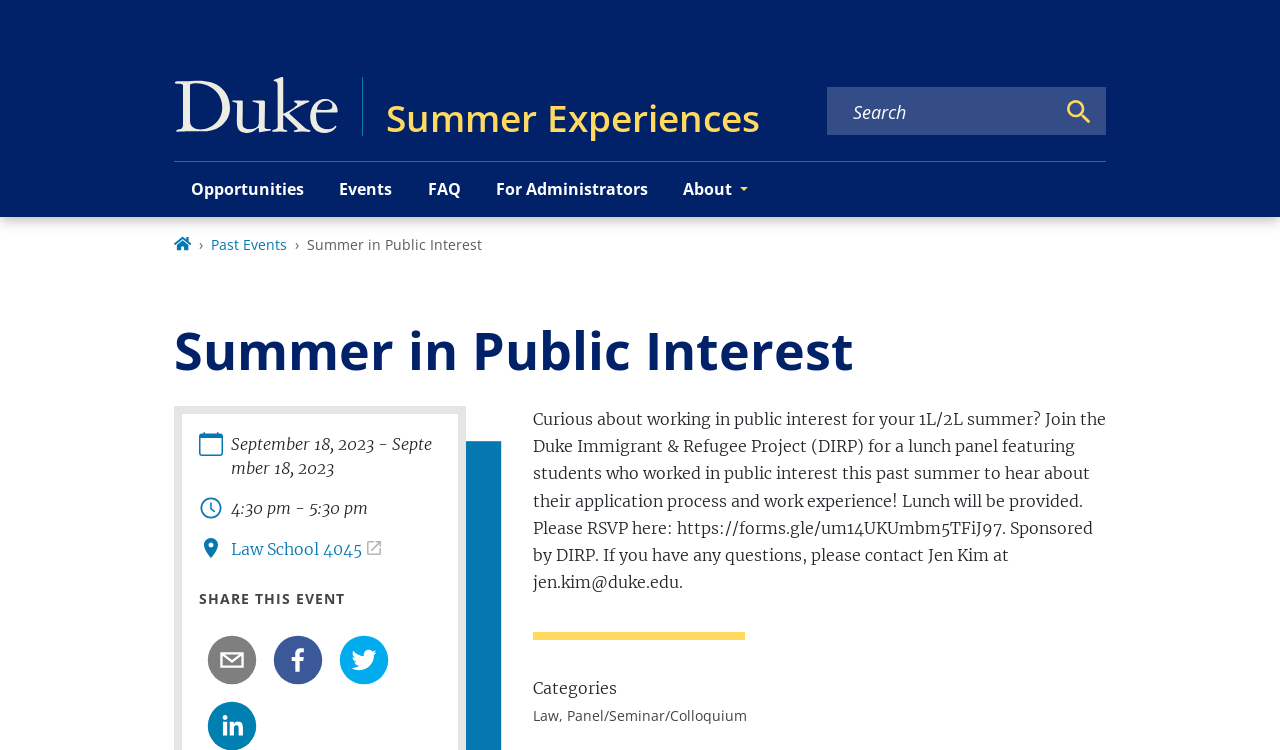Given the element description aria-label="Search keywords" name="q" placeholder="Search", specify the bounding box coordinates of the corresponding UI element in the format (top-left x, top-left y, bottom-right x, bottom-right y). All values must be between 0 and 1.

[0.647, 0.134, 0.823, 0.166]